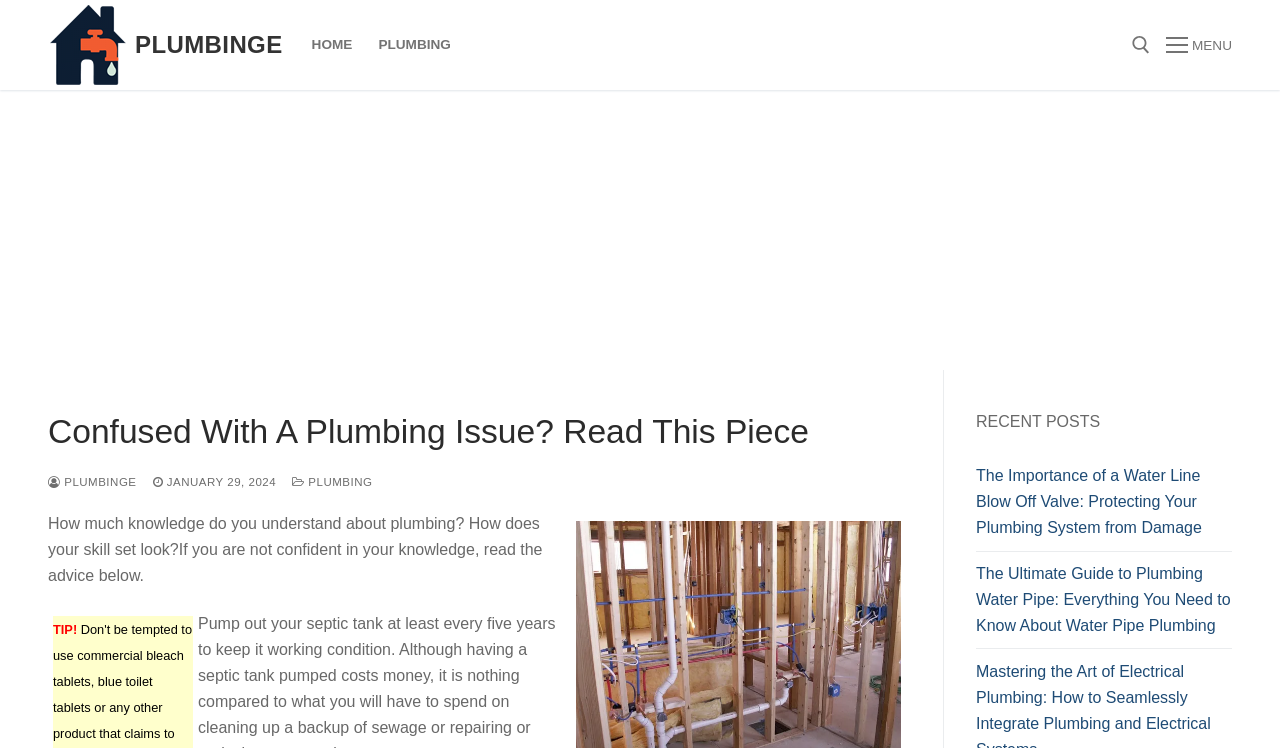What is the tone of the webpage? Observe the screenshot and provide a one-word or short phrase answer.

Informative